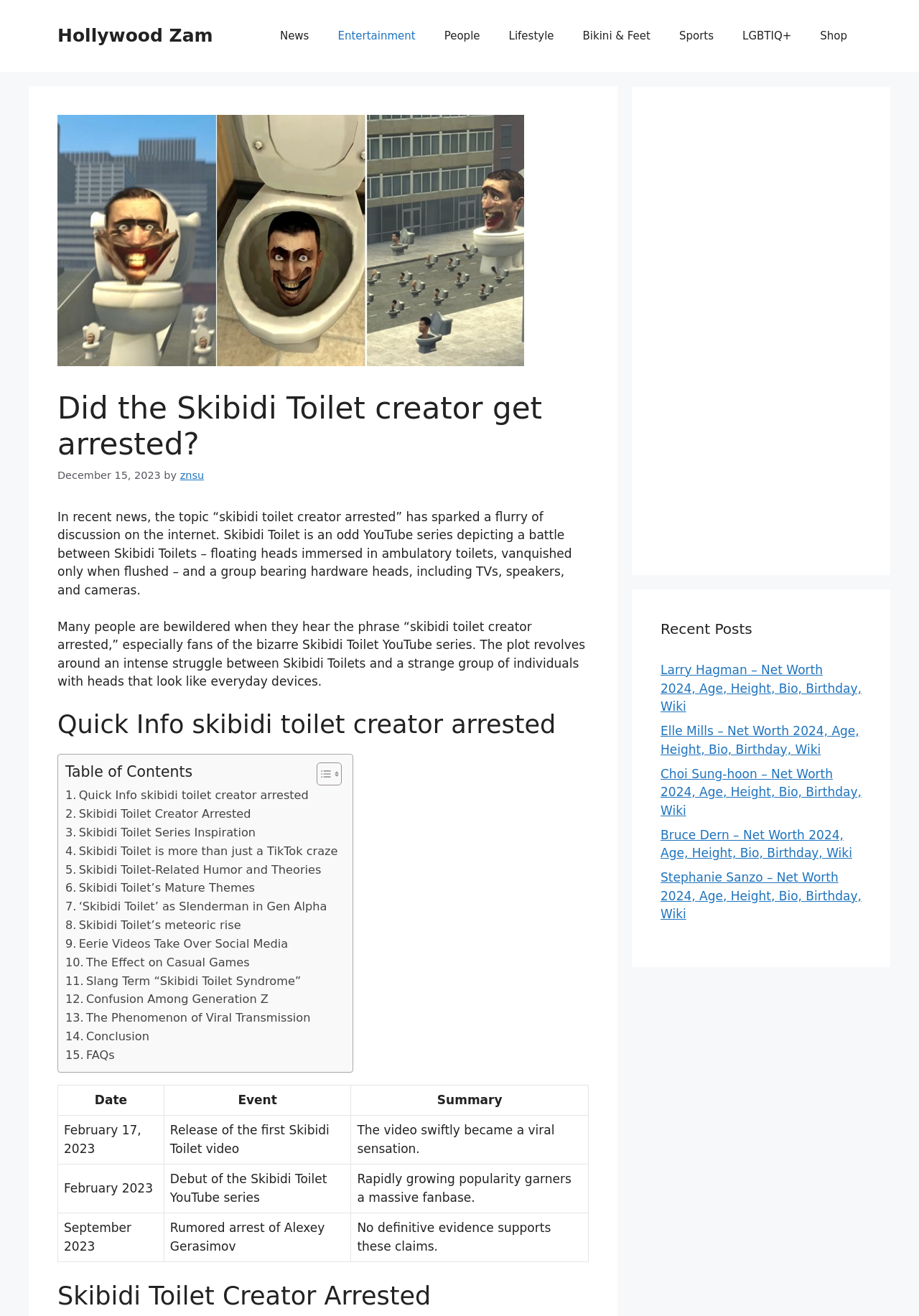What is the date of the first Skibidi Toilet video release?
Look at the screenshot and provide an in-depth answer.

I found the date by looking at the table element, which contains a row with the date 'February 17, 2023' and the event 'Release of the first Skibidi Toilet video'.